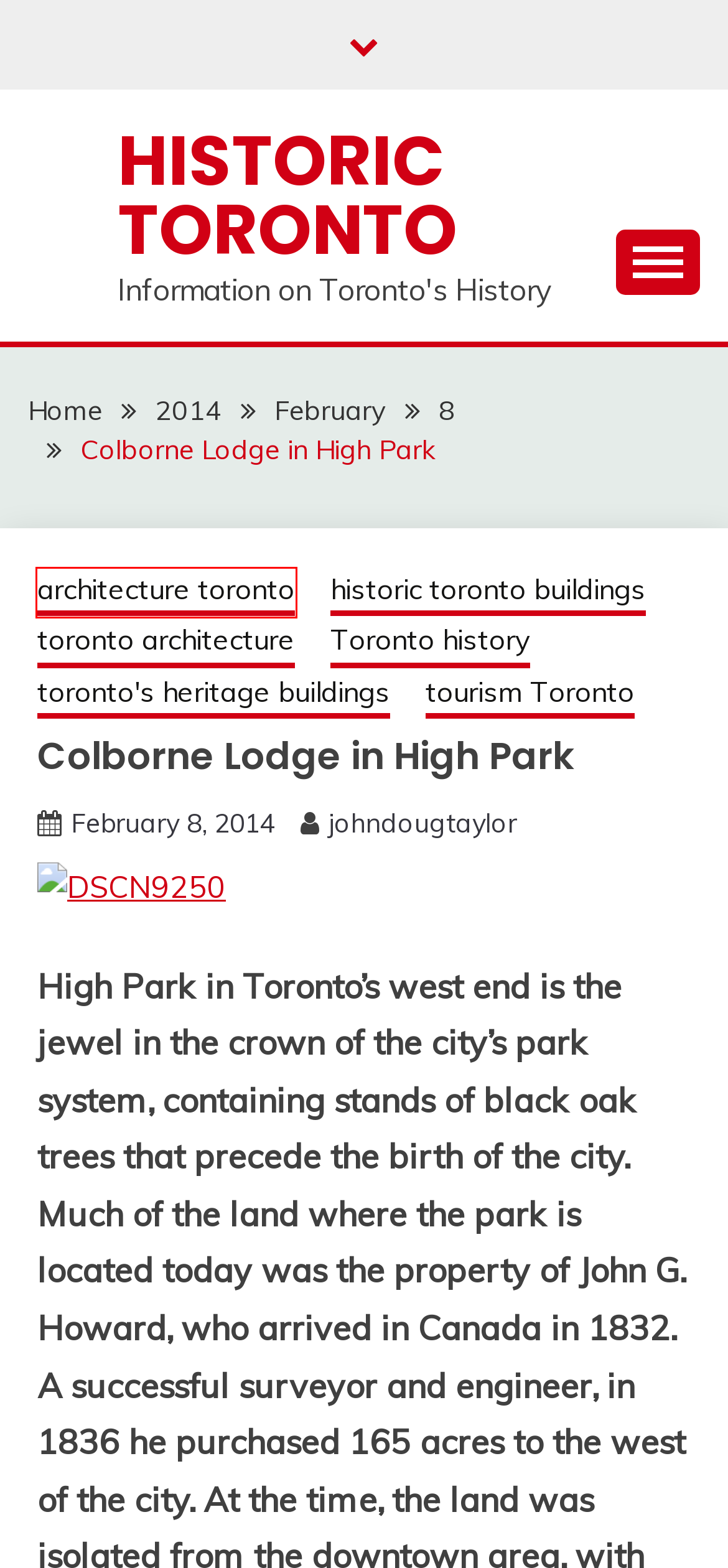You are provided with a screenshot of a webpage containing a red rectangle bounding box. Identify the webpage description that best matches the new webpage after the element in the bounding box is clicked. Here are the potential descriptions:
A. johndougtaylor, Author at Historic Toronto
B. architecture toronto Archives - Historic Toronto
C. Toronto history Archives - Historic Toronto
D. toronto's heritage buildings Archives - Historic Toronto
E. historic toronto buildings Archives - Historic Toronto
F. 2014 - Historic Toronto
G. February 8, 2014 - Historic Toronto
H. tourism Toronto Archives - Historic Toronto

B